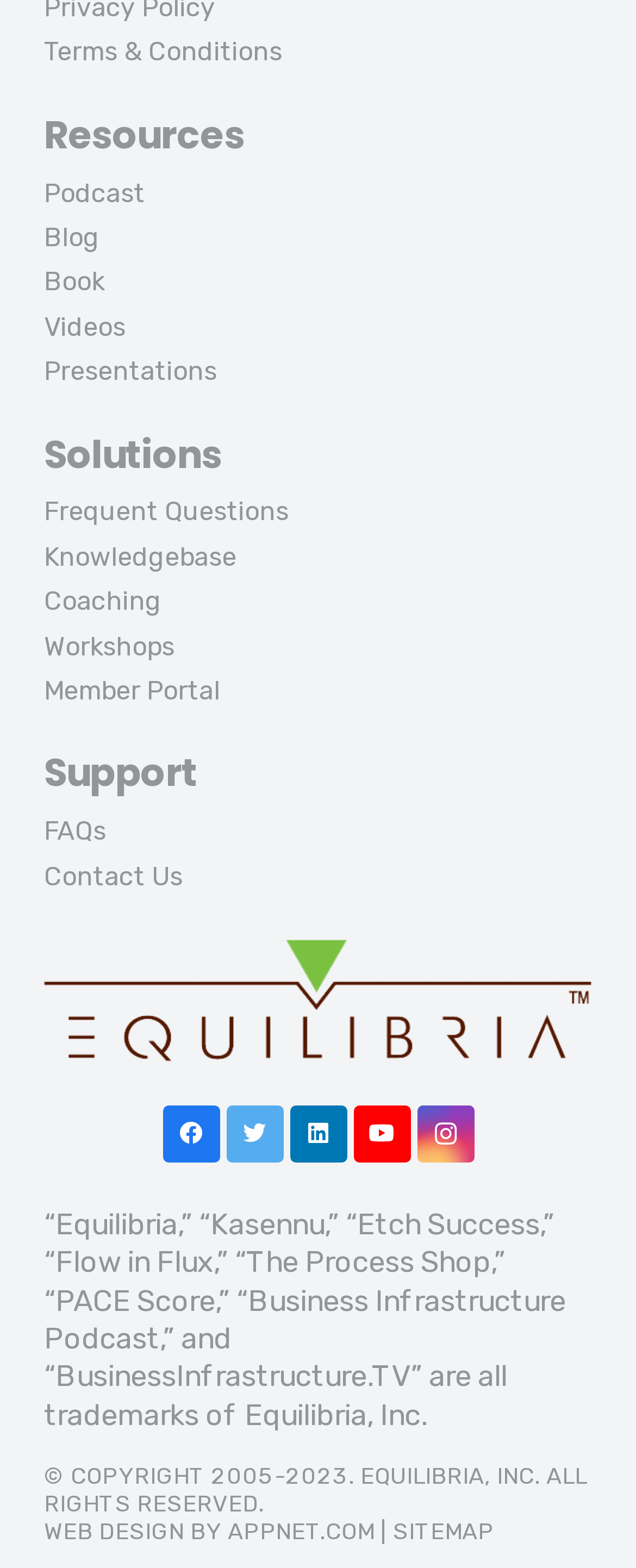What is the name of the company that owns the trademarks?
Please give a well-detailed answer to the question.

I read the static text at the bottom of the webpage, which mentions that the trademarks are owned by Equilibria, Inc.